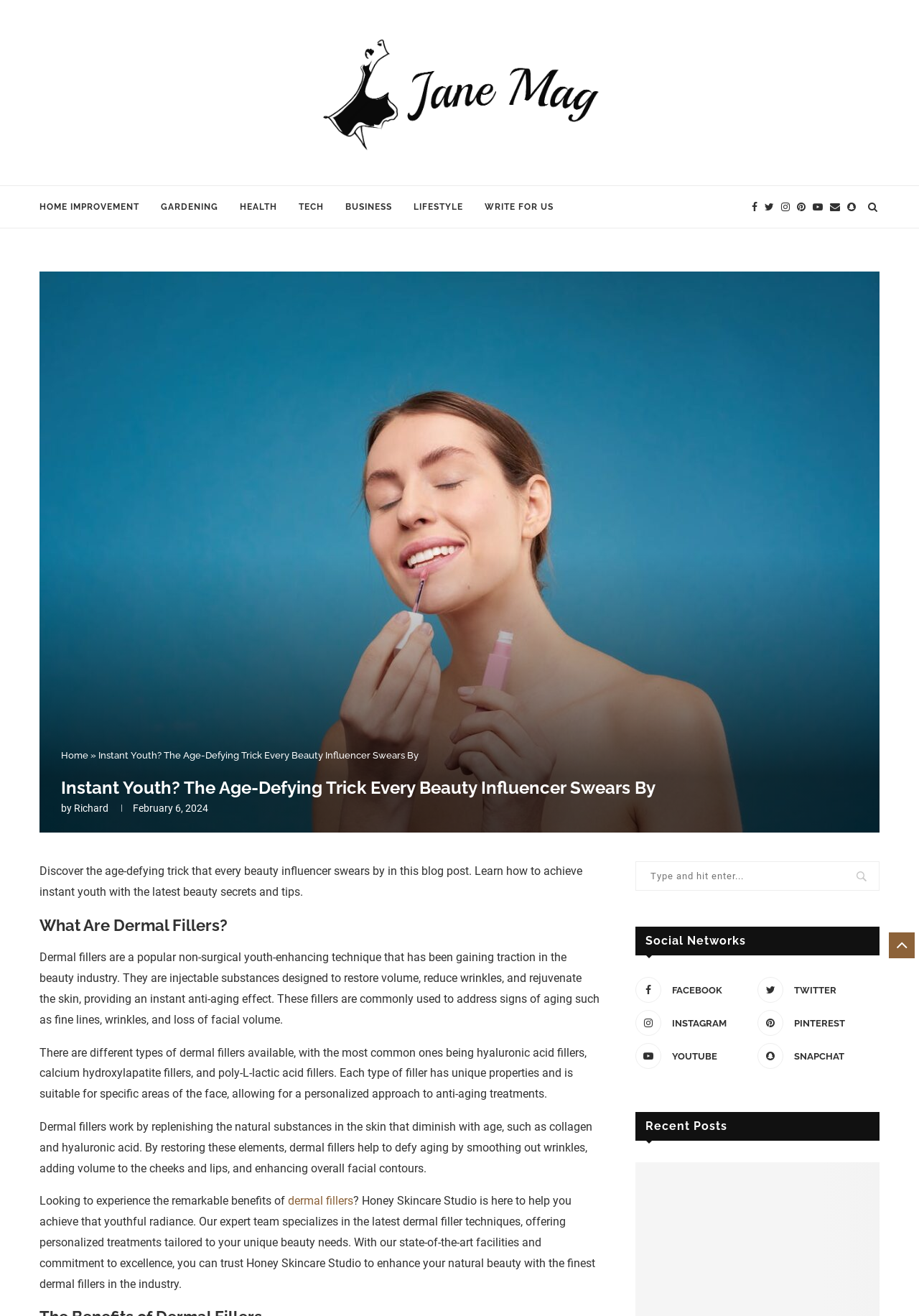What is the topic of the blog post?
Analyze the screenshot and provide a detailed answer to the question.

I found the answer by reading the content of the blog post, which talks about dermal fillers, their types, and how they work to achieve instant youth.